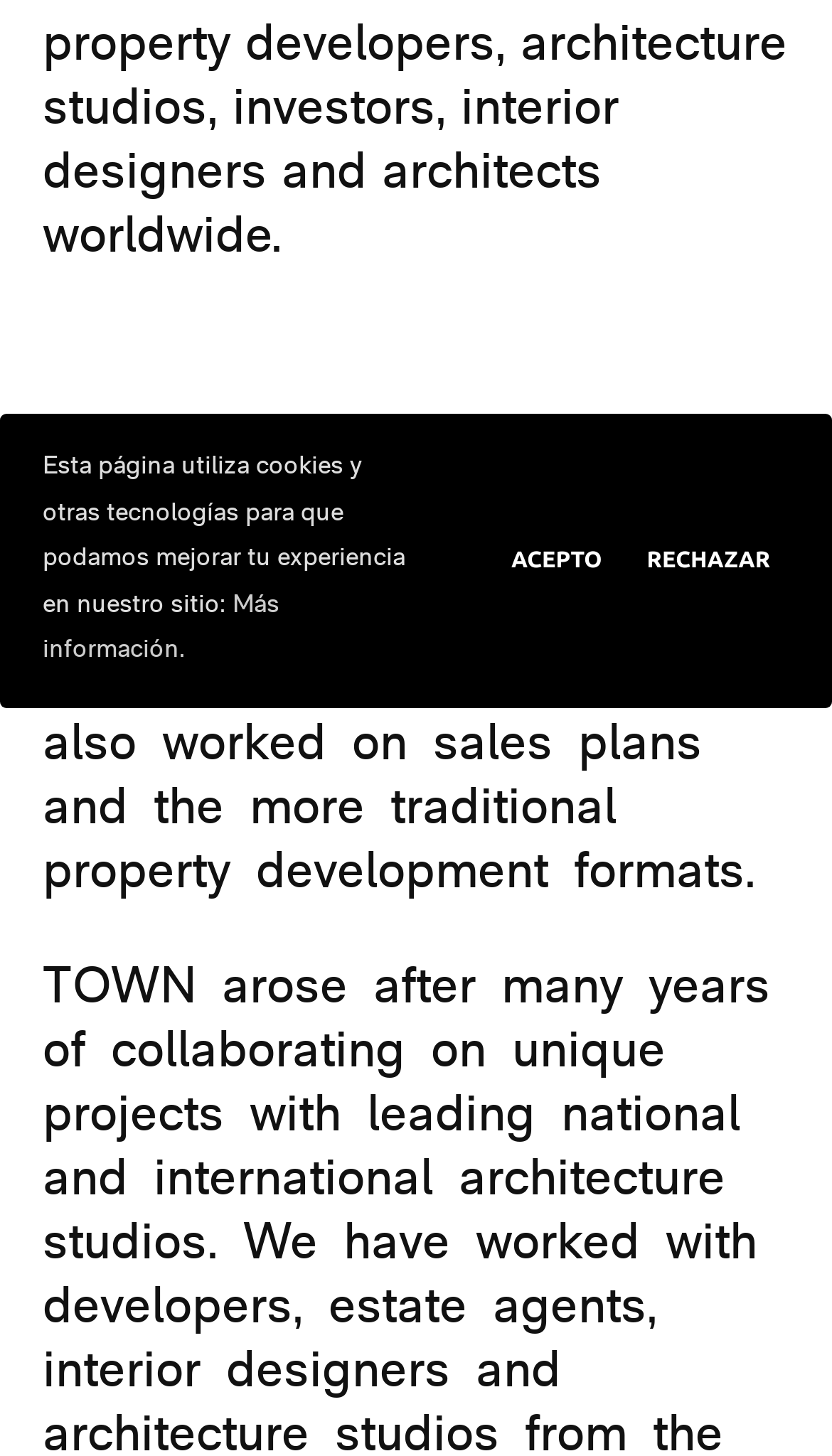Predict the bounding box of the UI element that fits this description: "Acepto".

[0.592, 0.367, 0.747, 0.403]